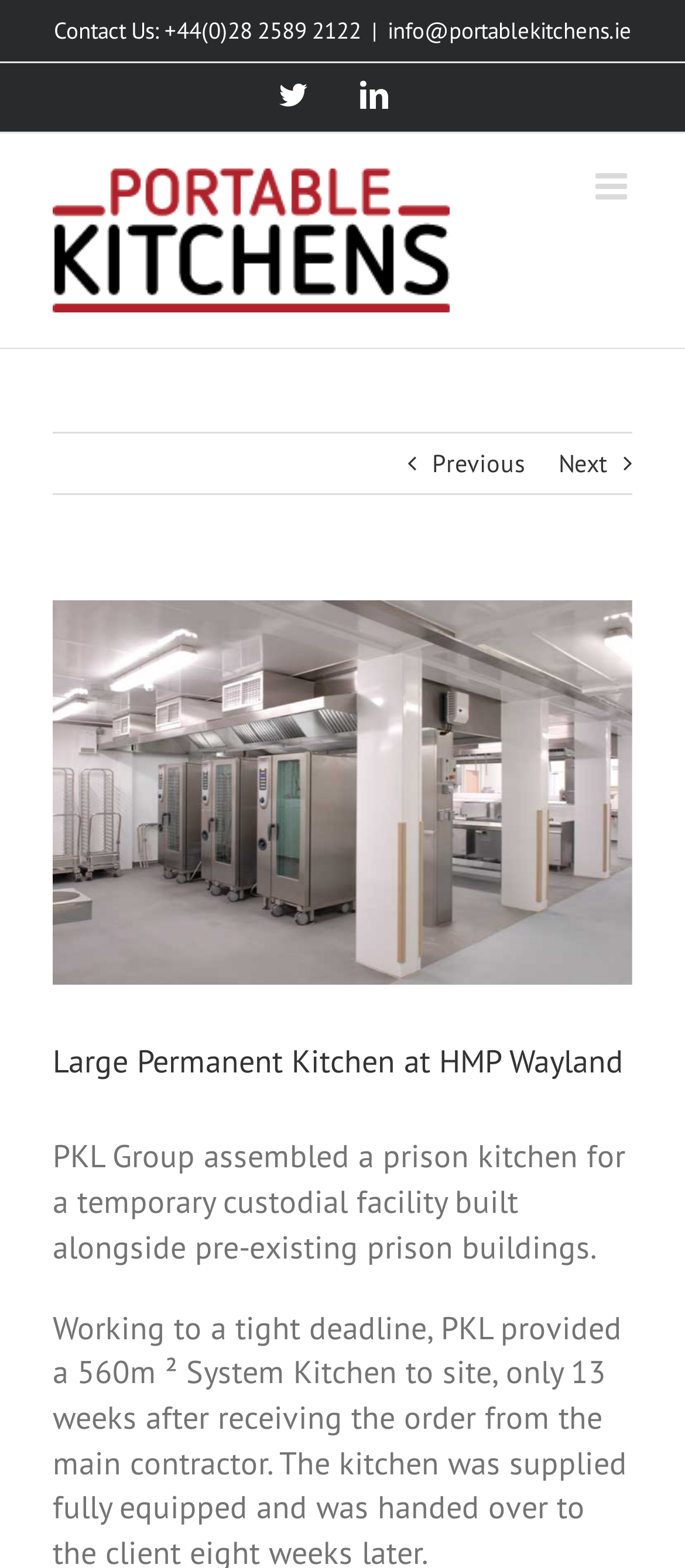What is the location of the kitchen?
Using the image as a reference, answer the question with a short word or phrase.

HMP Wayland